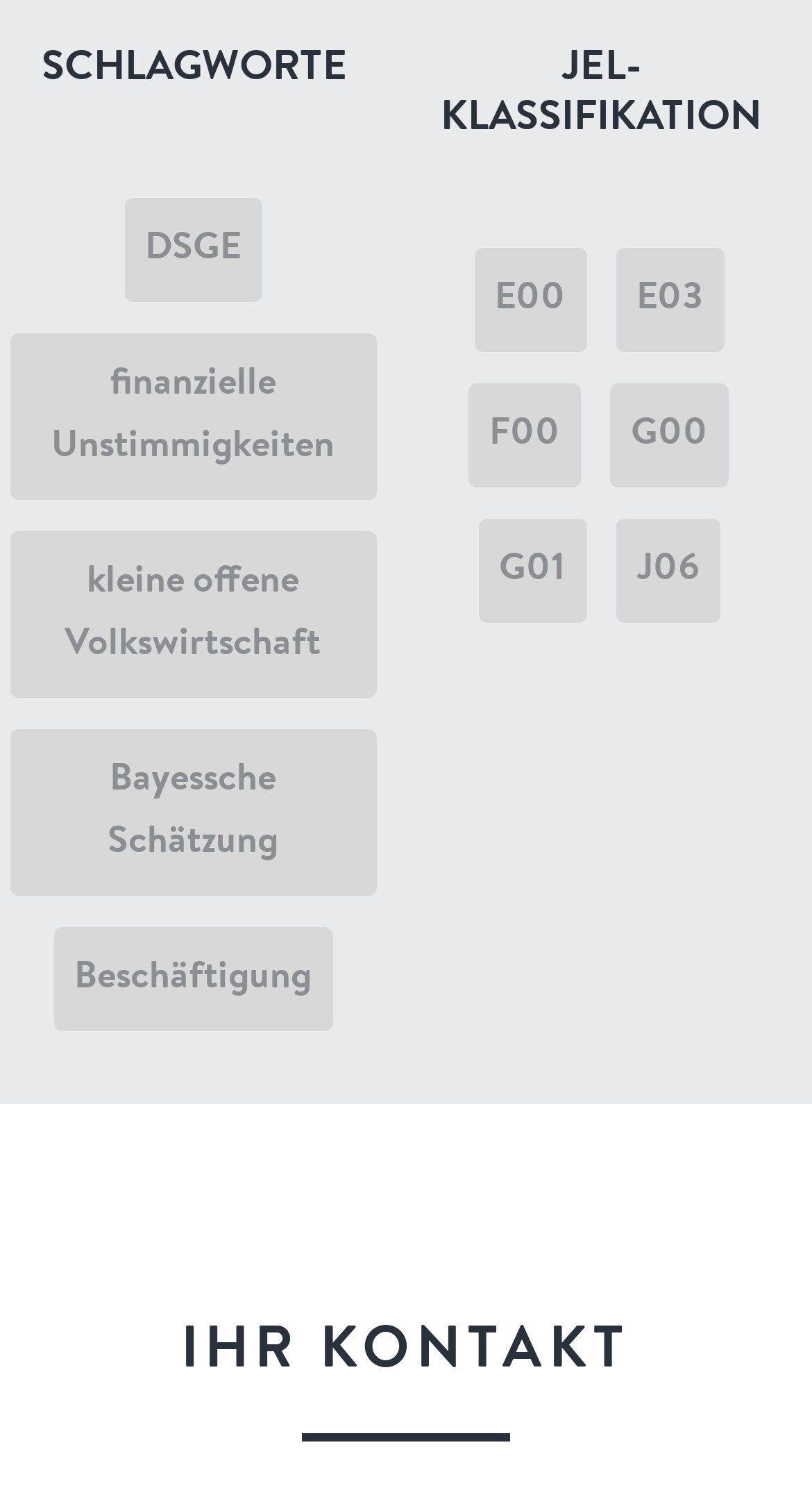What is the heading above 'E00'?
Provide a detailed answer to the question using information from the image.

The heading above 'E00' is 'JEL-KLASSIFIKATION', which is located at the top right of the webpage, above the list of JEL classifications.